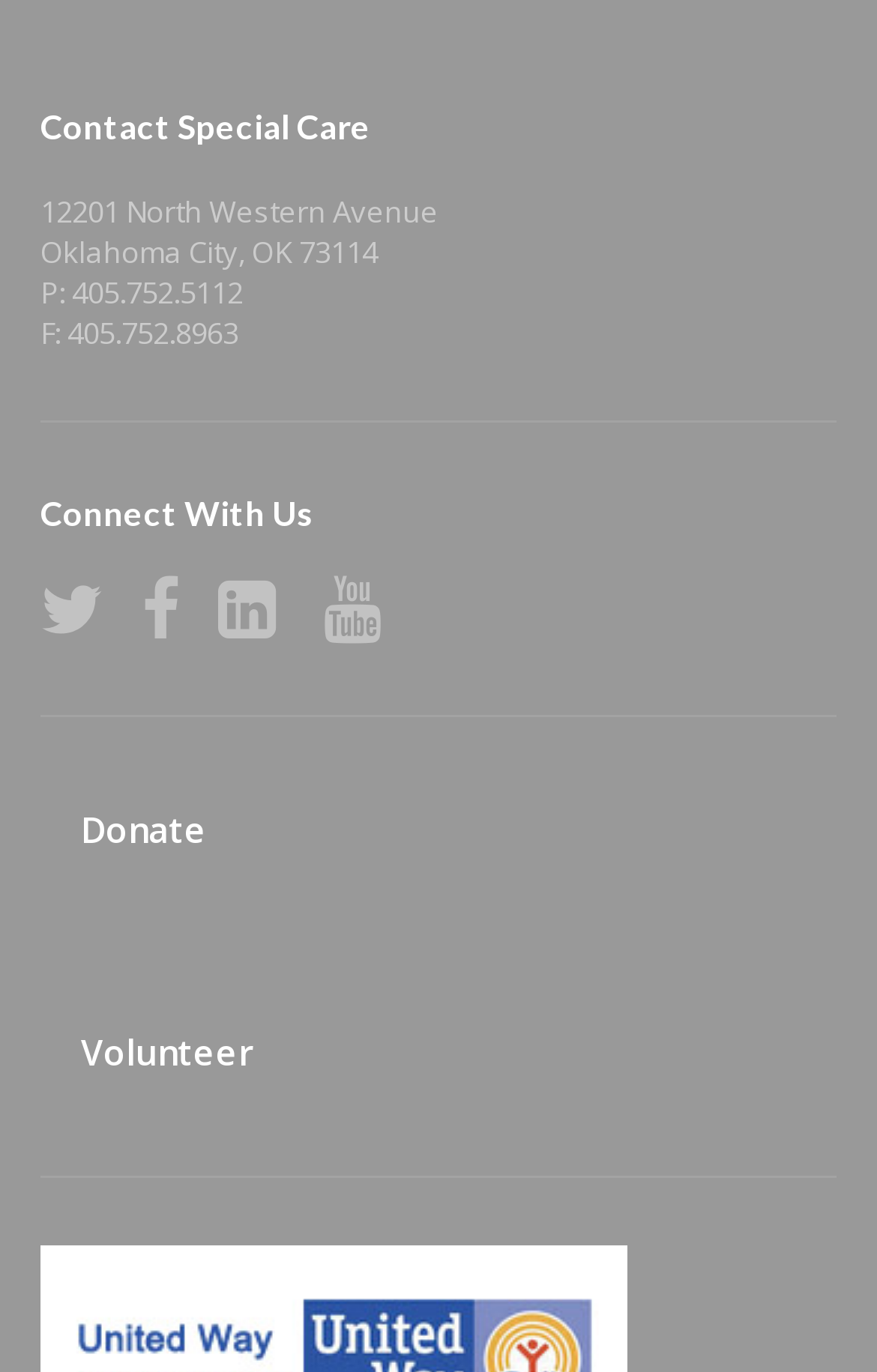Provide a one-word or short-phrase response to the question:
What is the address of Special Care?

12201 North Western Avenue, Oklahoma City, OK 73114